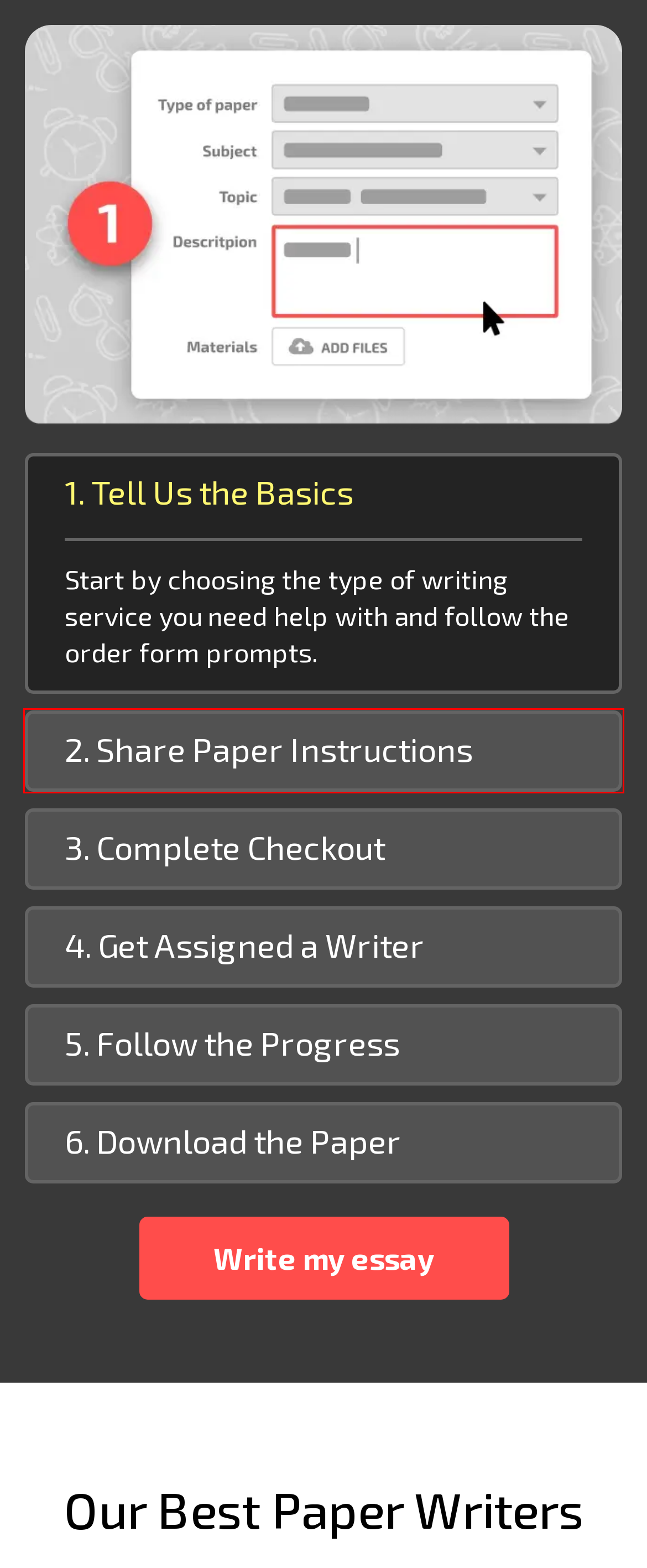Please examine the screenshot of the webpage and read the text present within the red rectangle bounding box.

2. Share Paper Instructions Tell us all about your “write my paper” needs to help your expert tailor the piece to your requirements.